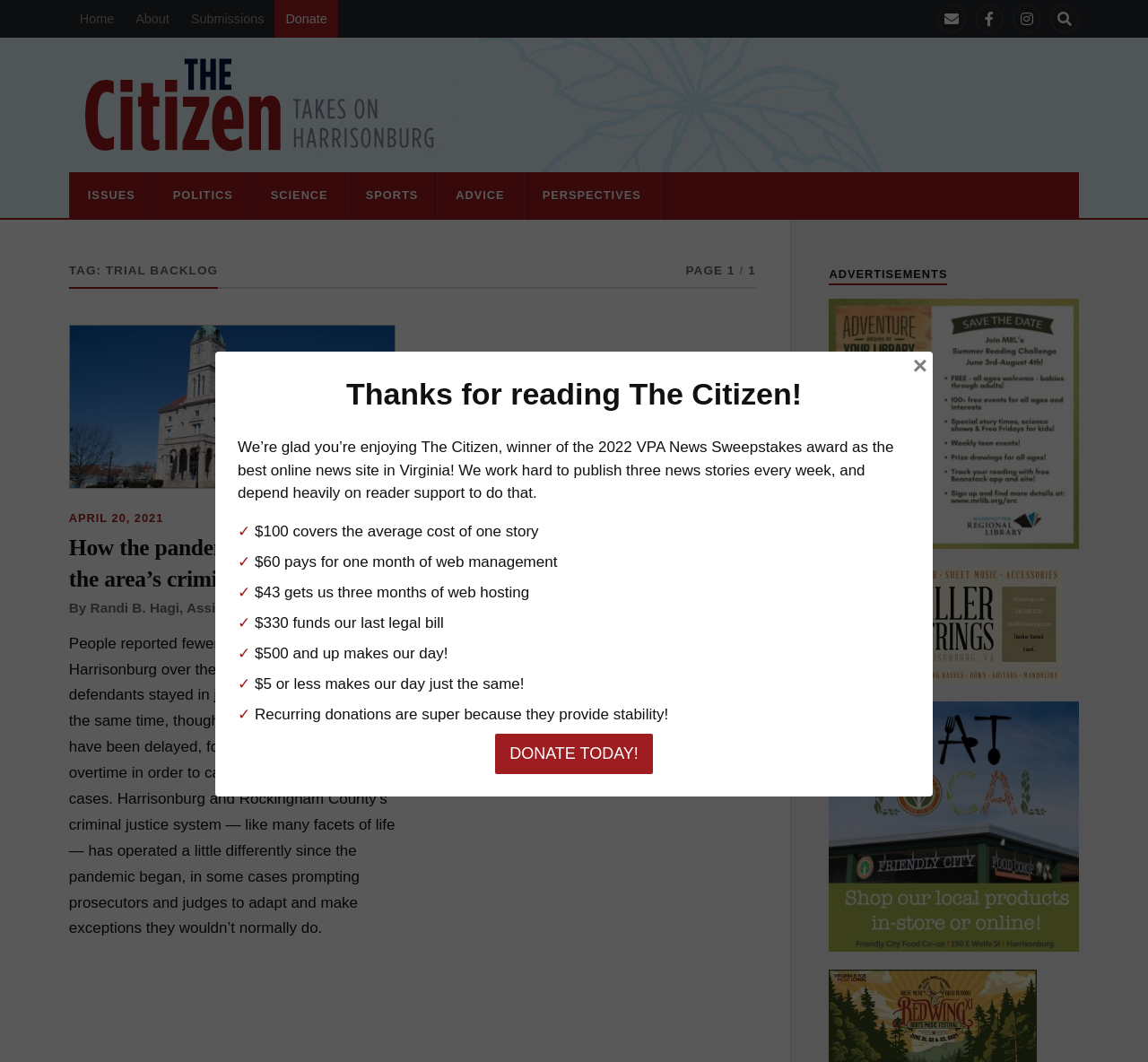What is the purpose of the 'DONATE TODAY!' button?
Using the image, elaborate on the answer with as much detail as possible.

I inferred the purpose of the 'DONATE TODAY!' button by reading the surrounding text, which mentions the costs of publishing news stories and the importance of reader support.